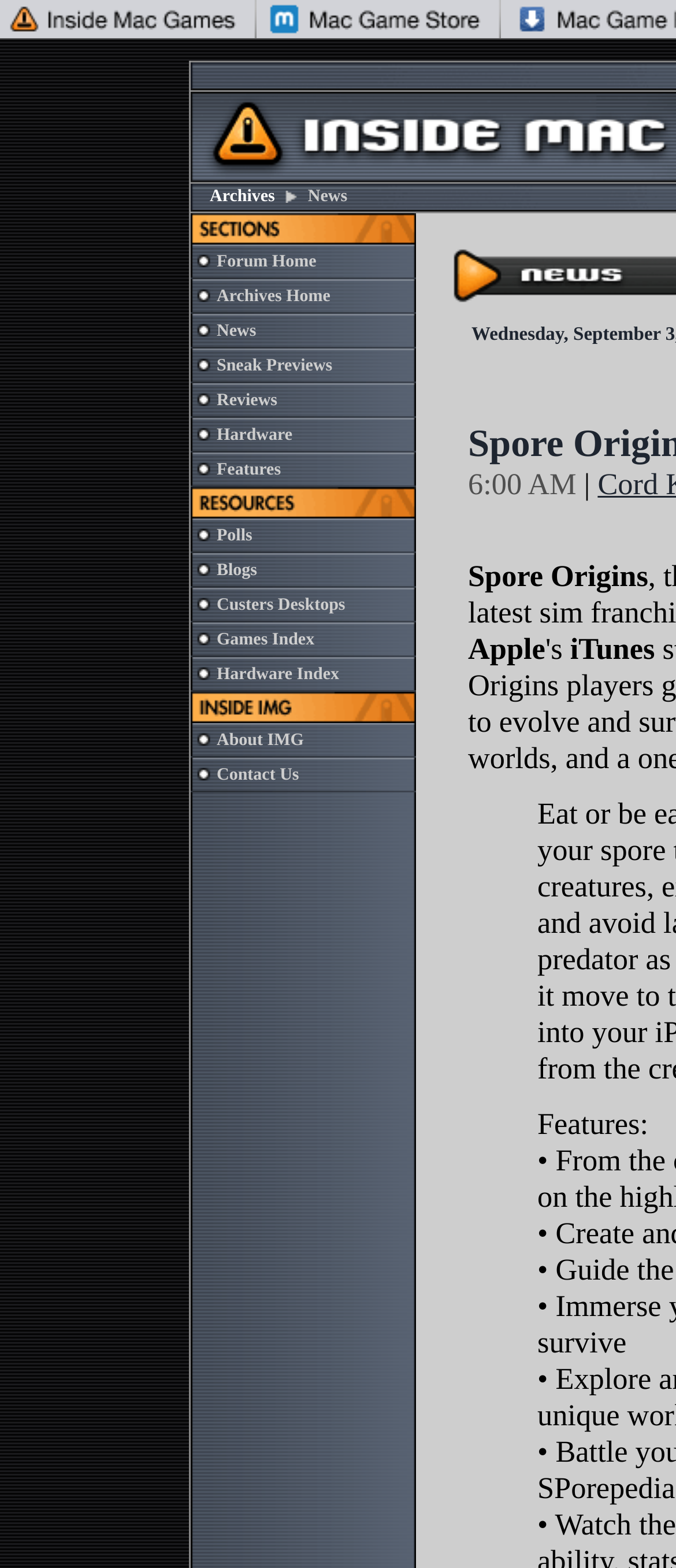Can you specify the bounding box coordinates of the area that needs to be clicked to fulfill the following instruction: "Read News"?

[0.321, 0.205, 0.379, 0.217]